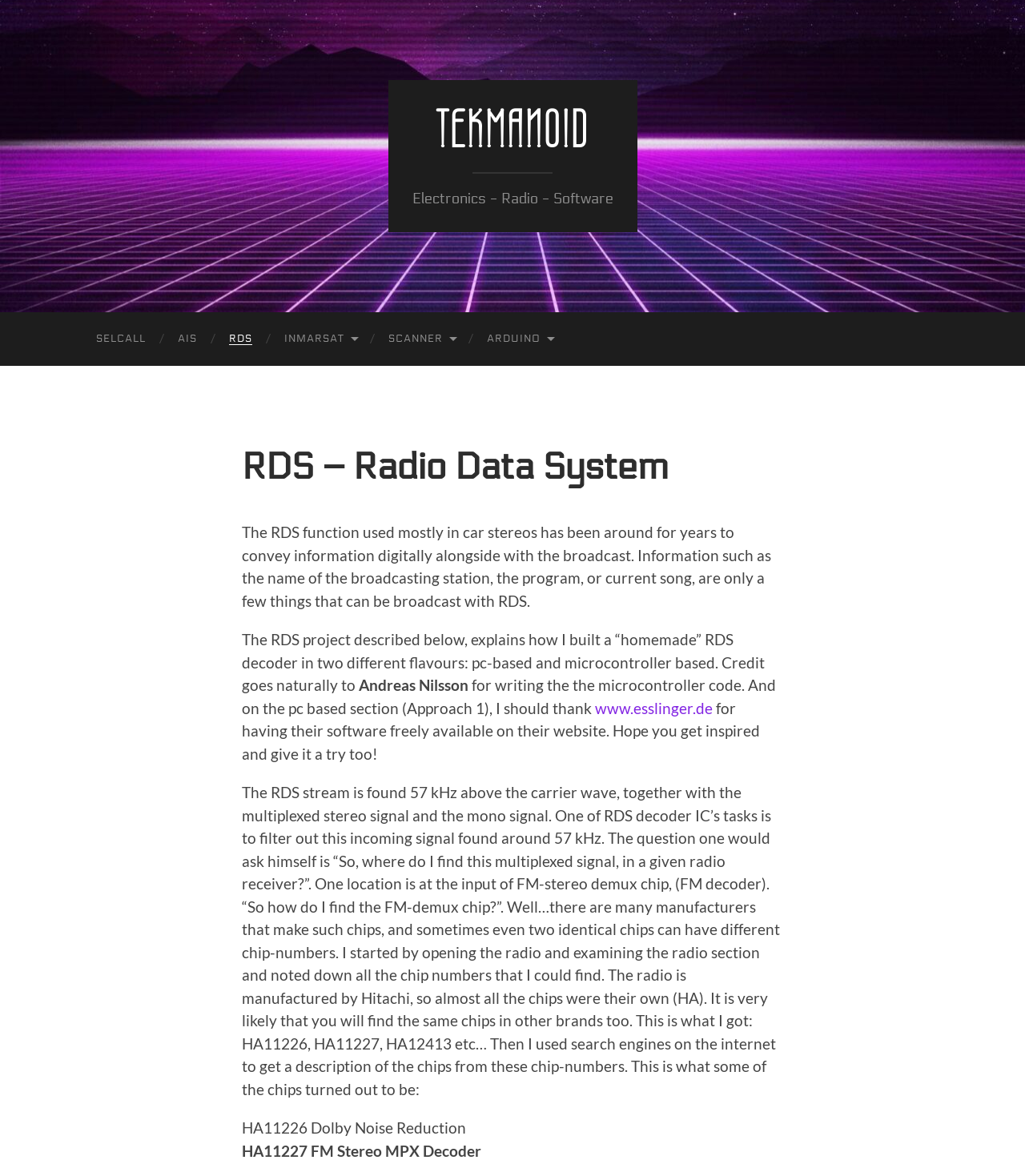Extract the main headline from the webpage and generate its text.

RDS – Radio Data System